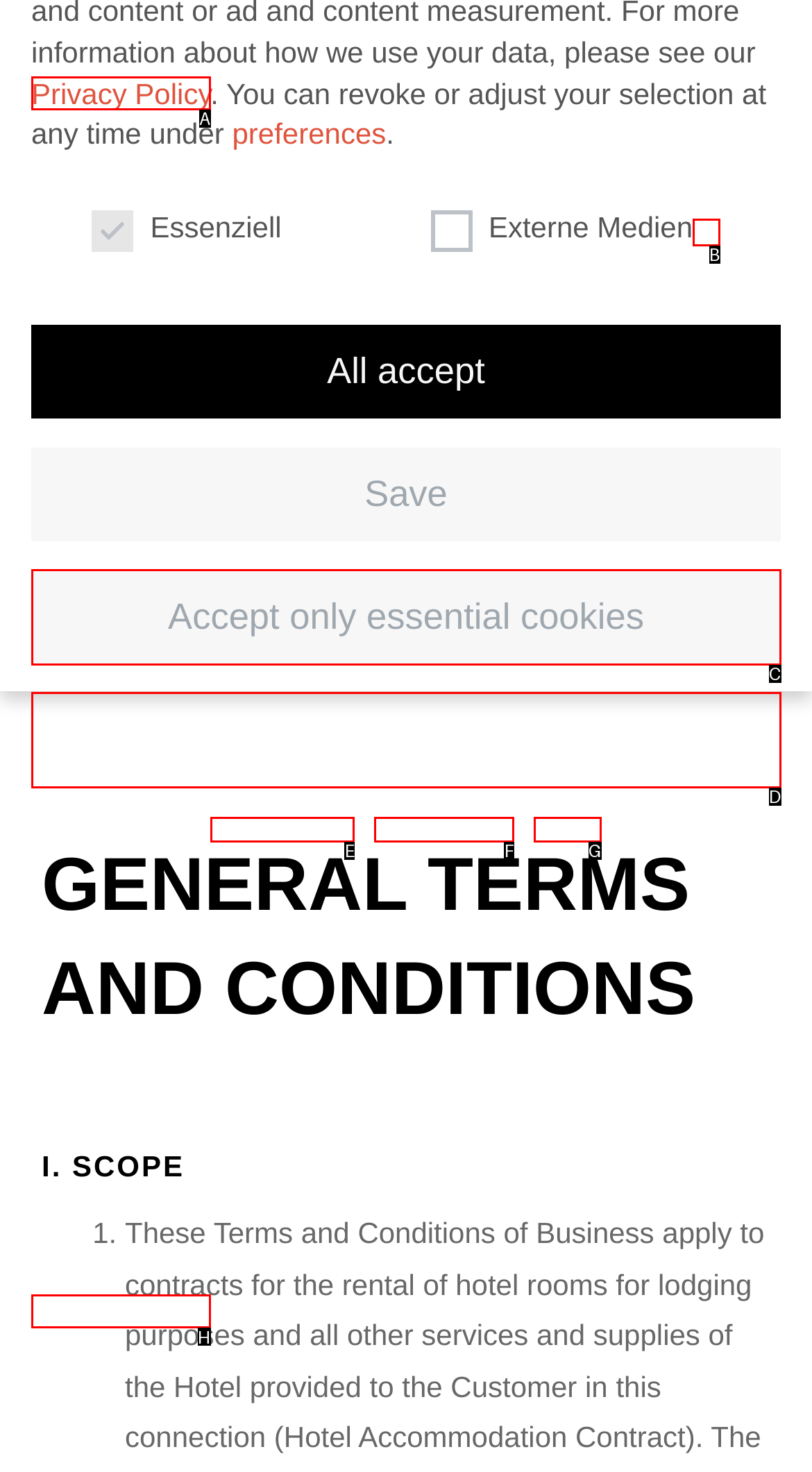Based on the provided element description: Accept only essential cookies, identify the best matching HTML element. Respond with the corresponding letter from the options shown.

C